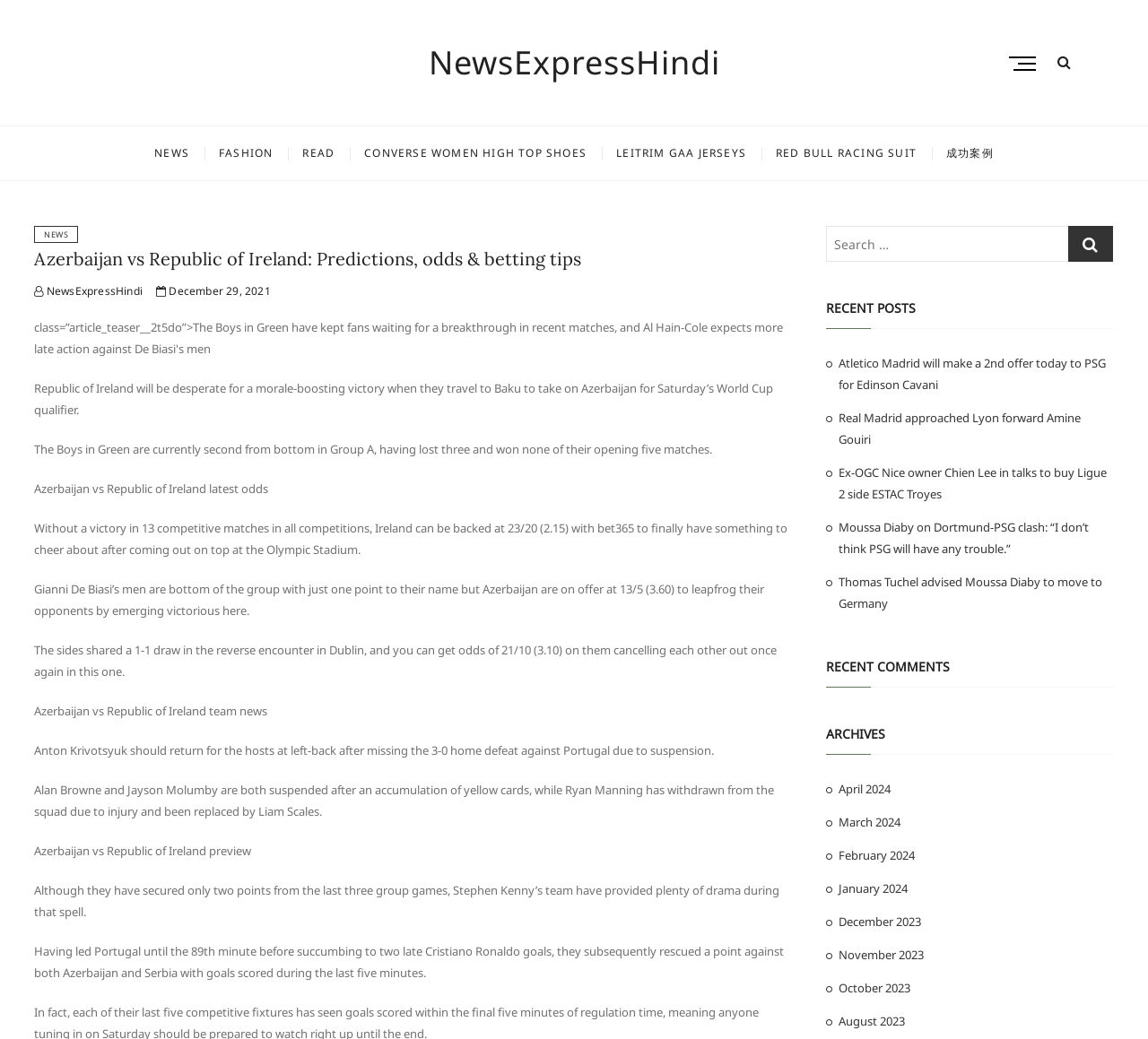Show the bounding box coordinates for the HTML element as described: "August 2023".

[0.73, 0.975, 0.788, 0.991]